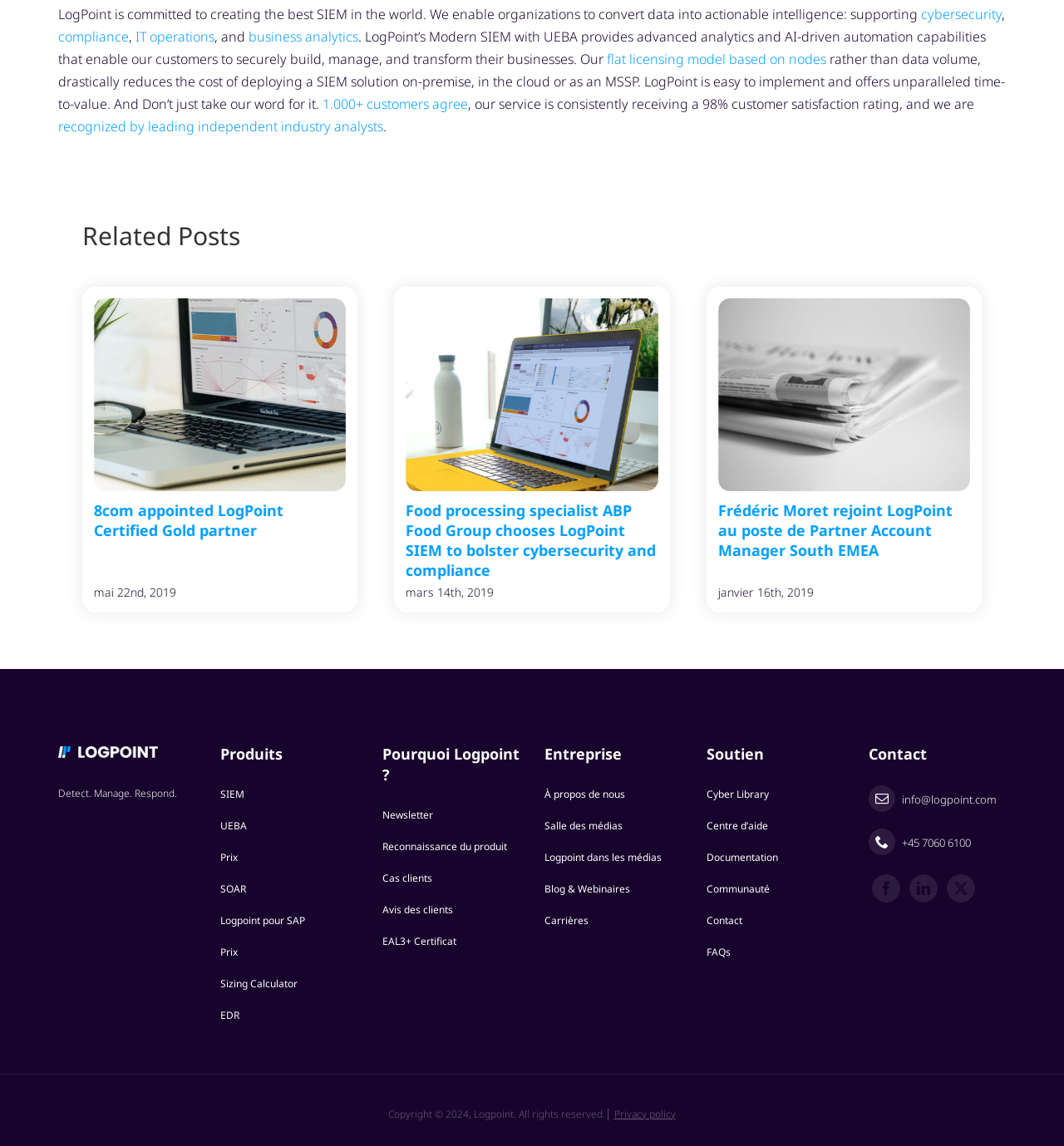Extract the bounding box coordinates of the UI element described: "parent_node: +45 7060 6100 aria-label="Phone"". Provide the coordinates in the format [left, top, right, bottom] with values ranging from 0 to 1.

[0.816, 0.723, 0.841, 0.746]